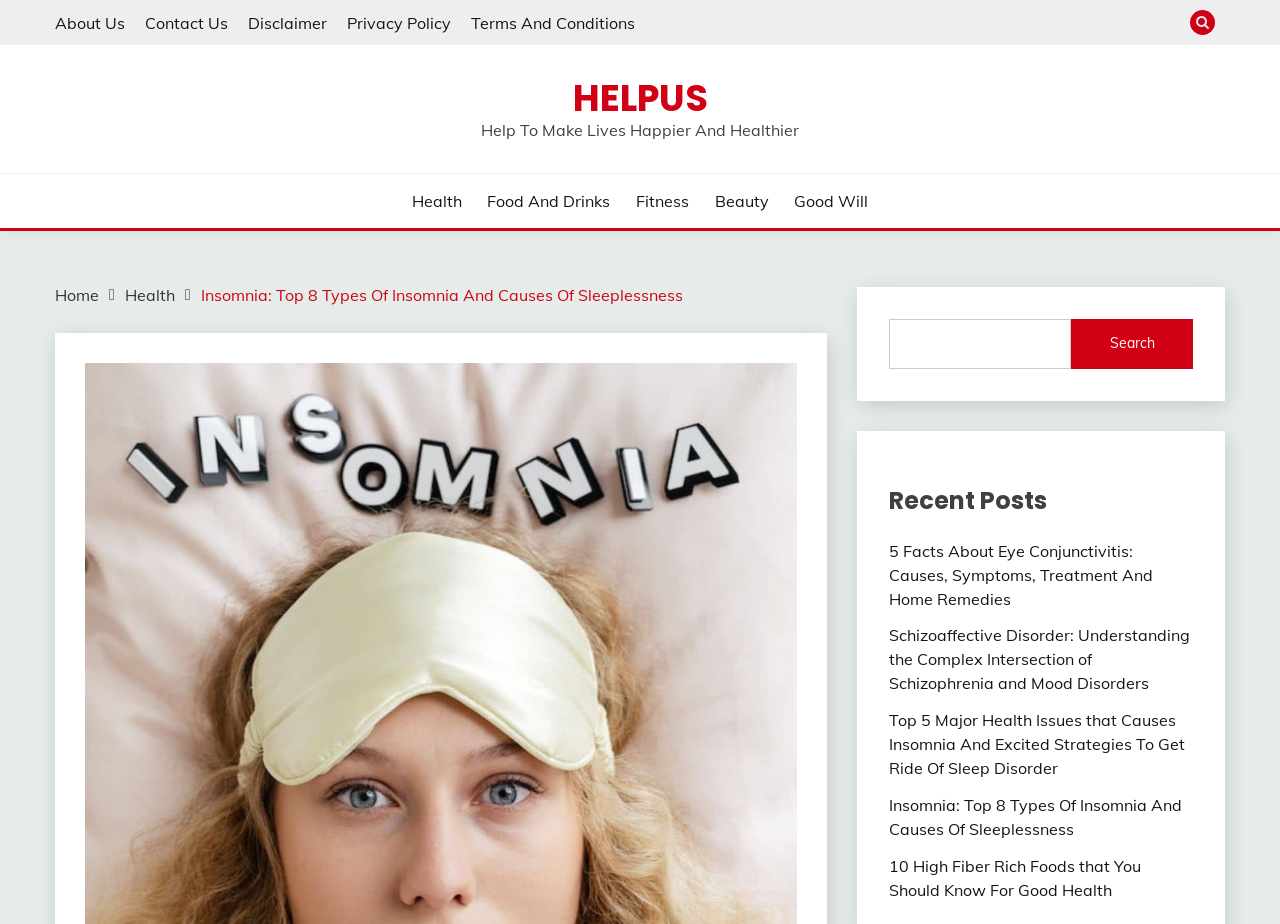Present a detailed account of what is displayed on the webpage.

The webpage is about insomnia and sleep disorders, with a focus on providing helpful information and resources. At the top, there are several links to other pages, including "About Us", "Contact Us", "Disclaimer", "Privacy Policy", and "Terms And Conditions", which are aligned horizontally and take up a small portion of the screen. 

To the right of these links, there is a button with an icon, and below it, a link to the website's main page, "HELPUS", accompanied by a tagline "Help To Make Lives Happier And Healthier". 

Below this section, there are five horizontal links to different categories: "Health", "Food And Drinks", "Fitness", "Beauty", and "Good Will". 

On the left side of the page, there is a navigation section with breadcrumbs, showing the current page's location in the website's hierarchy. The breadcrumbs include links to the "Home" page, the "Health" category, and the current page, "Insomnia: Top 8 Types Of Insomnia And Causes Of Sleeplessness". 

On the right side of the page, there is a search bar with a search button. Below the search bar, there is a section titled "Recent Posts", which lists five recent articles. The articles' titles are "5 Facts About Eye Conjunctivitis: Causes, Symptoms, Treatment And Home Remedies", "Schizoaffective Disorder: Understanding the Complex Intersection of Schizophrenia and Mood Disorders", "Top 5 Major Health Issues that Causes Insomnia And Excited Strategies To Get Ride Of Sleep Disorder", "Insomnia: Top 8 Types Of Insomnia And Causes Of Sleeplessness", and "10 High Fiber Rich Foods that You Should Know For Good Health".